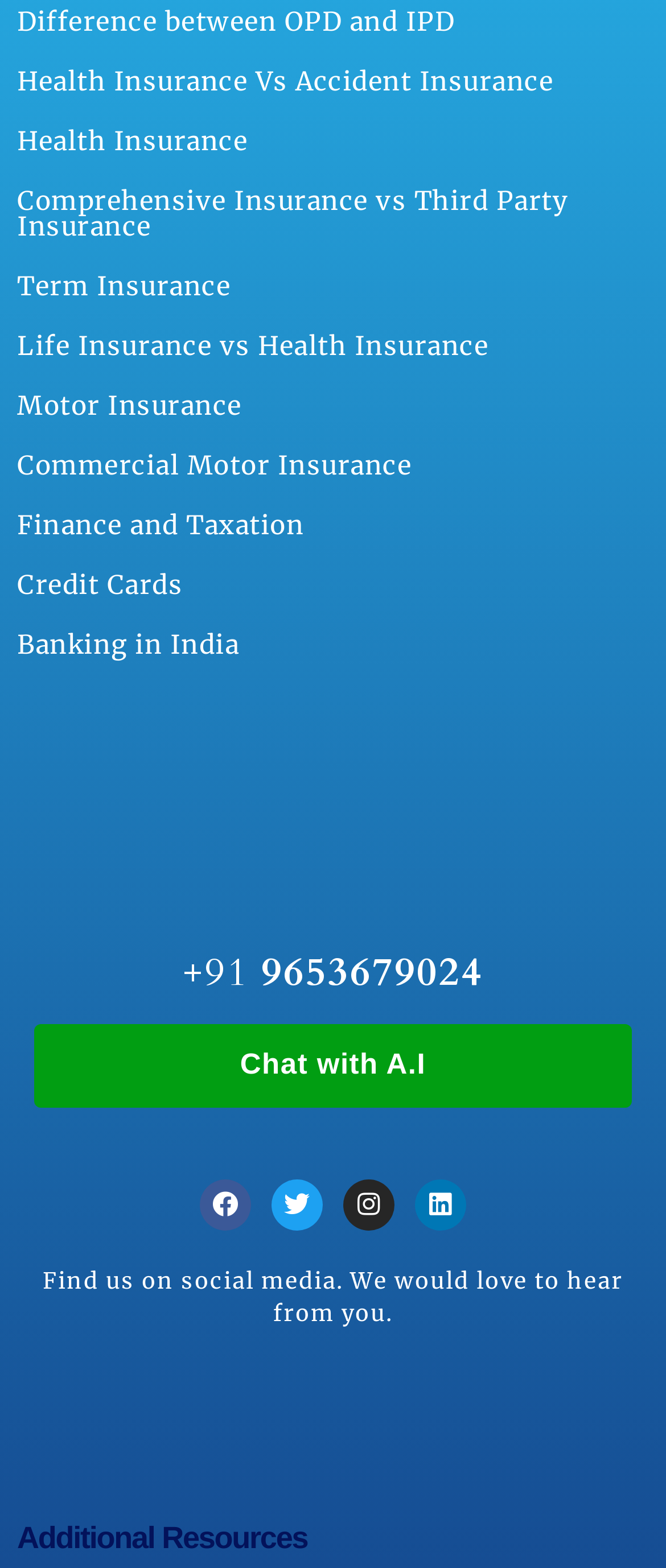Please give a short response to the question using one word or a phrase:
What is the topic of the first heading?

Difference between OPD and IPD